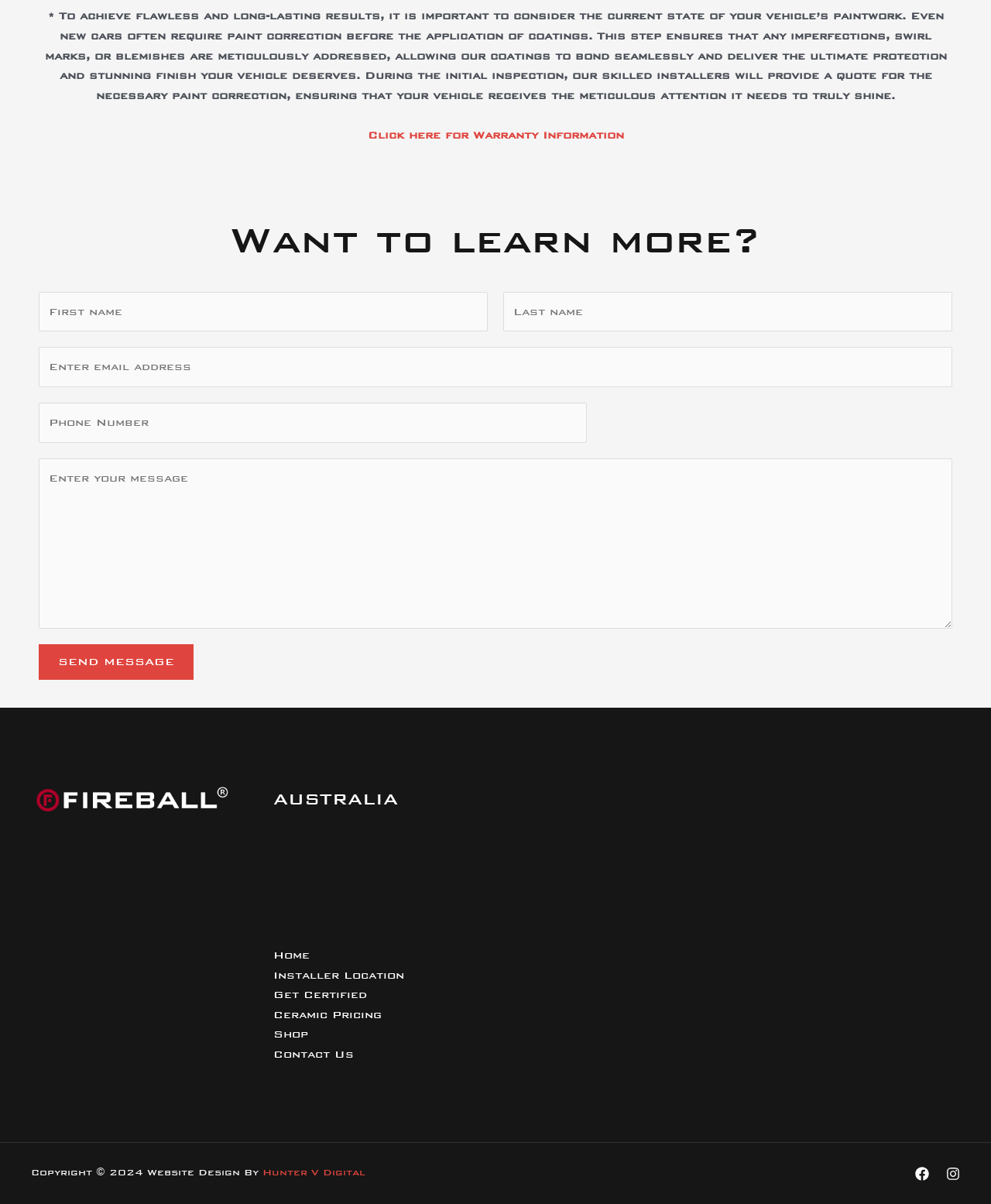Show the bounding box coordinates for the element that needs to be clicked to execute the following instruction: "Click the 'SEND MESSAGE' button". Provide the coordinates in the form of four float numbers between 0 and 1, i.e., [left, top, right, bottom].

[0.039, 0.535, 0.195, 0.564]